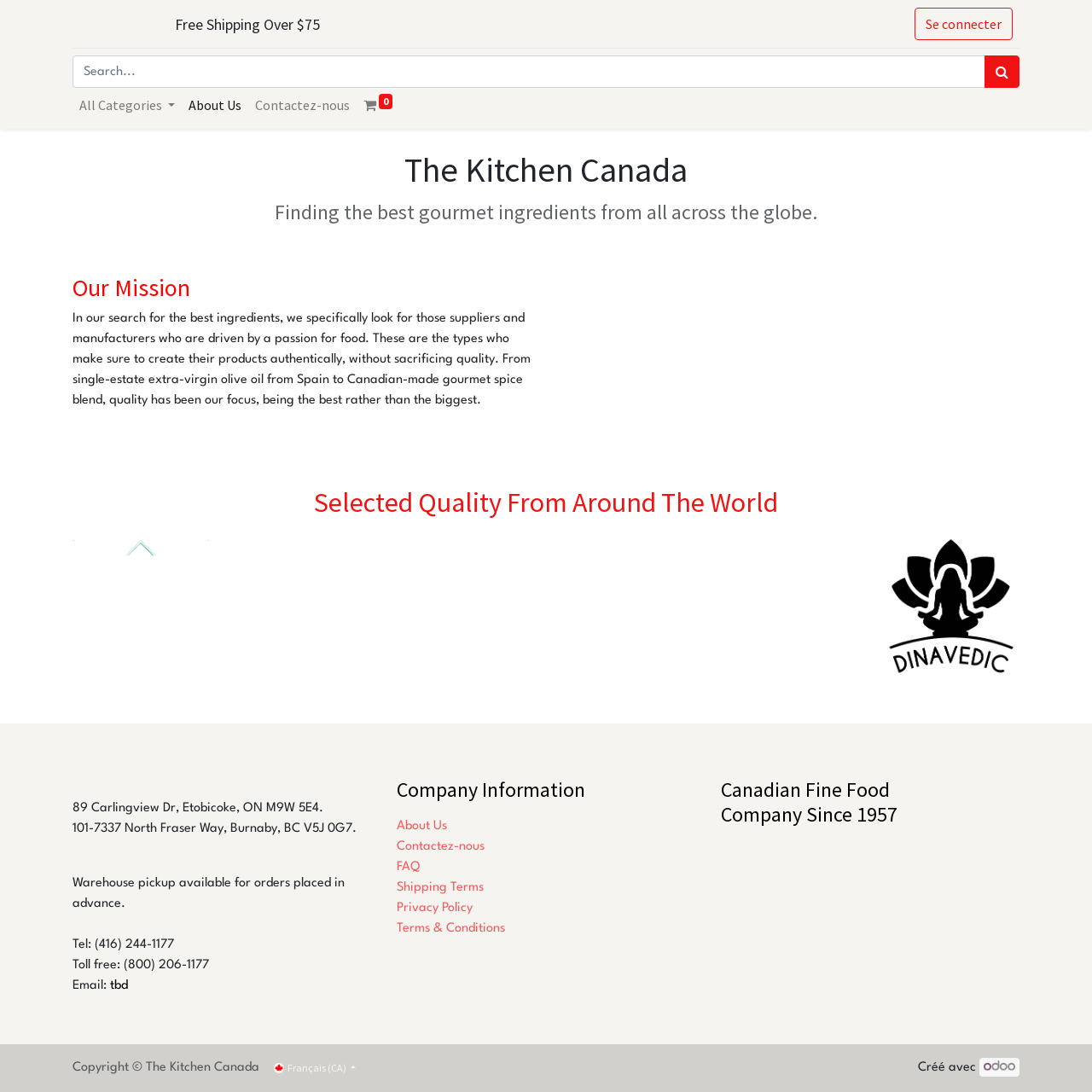Answer in one word or a short phrase: 
What is the company's mission?

Finding the best gourmet ingredients